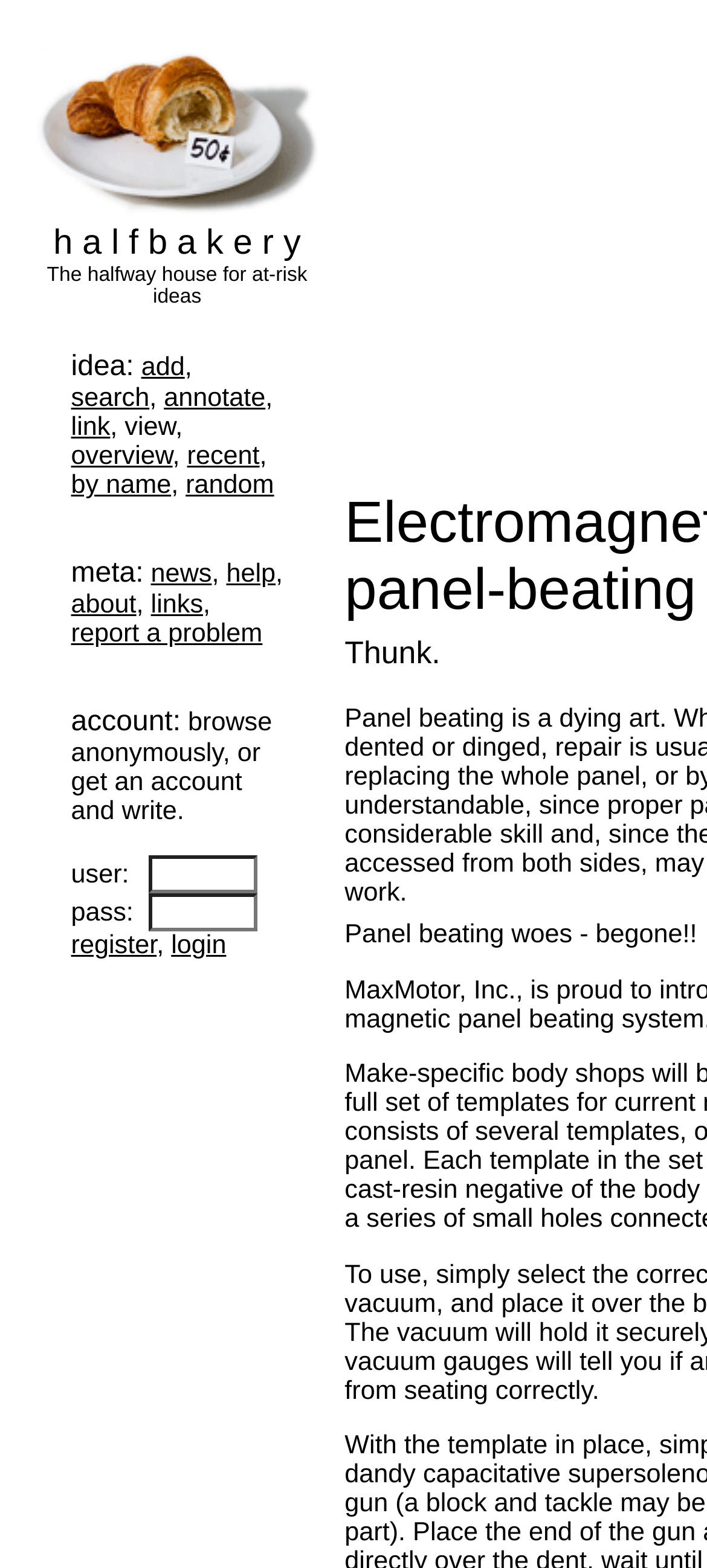Respond to the question below with a single word or phrase:
How many textboxes are available for user input?

2